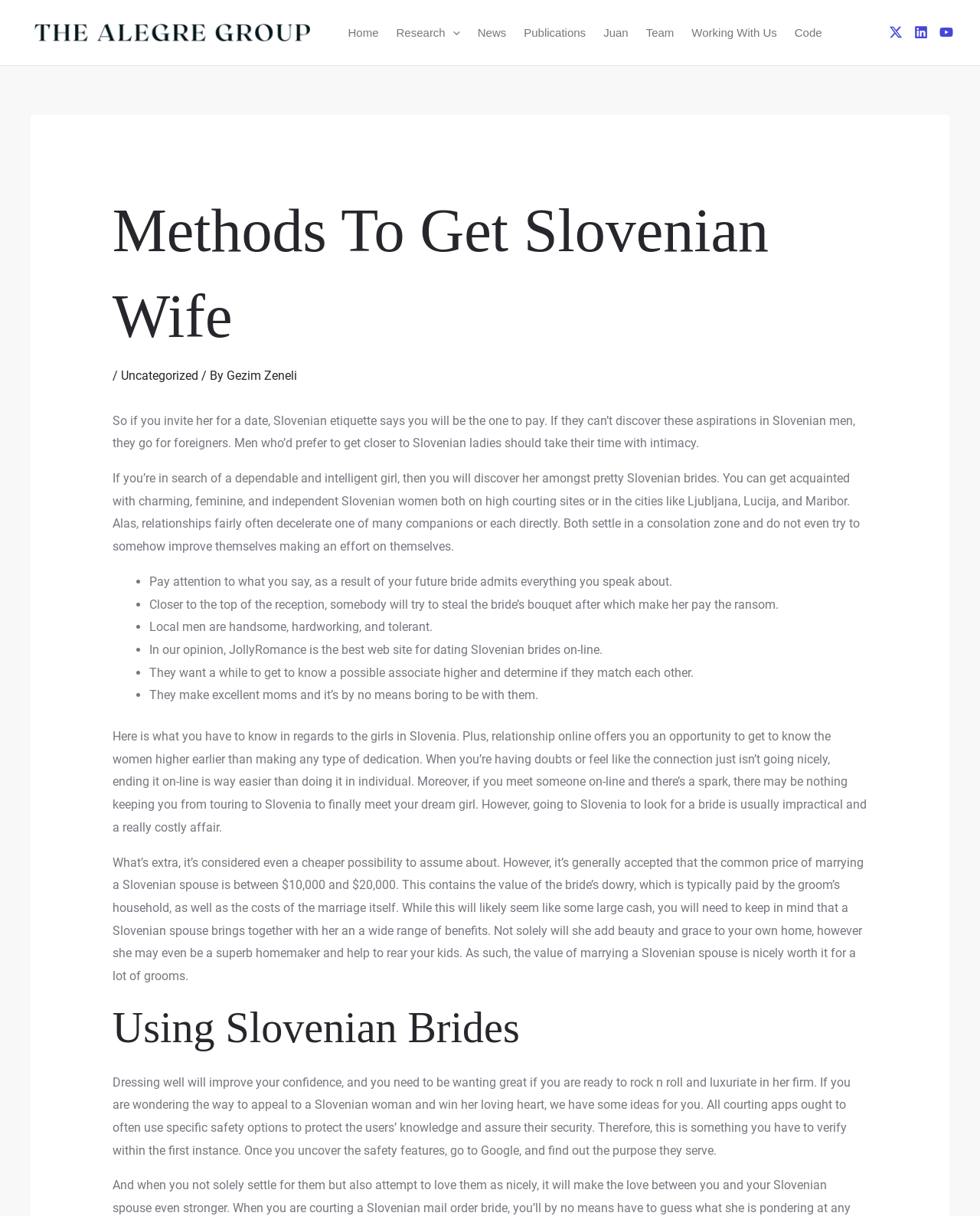Please provide the bounding box coordinate of the region that matches the element description: parent_node: Research aria-label="Menu Toggle". Coordinates should be in the format (top-left x, top-left y, bottom-right x, bottom-right y) and all values should be between 0 and 1.

[0.454, 0.0, 0.469, 0.054]